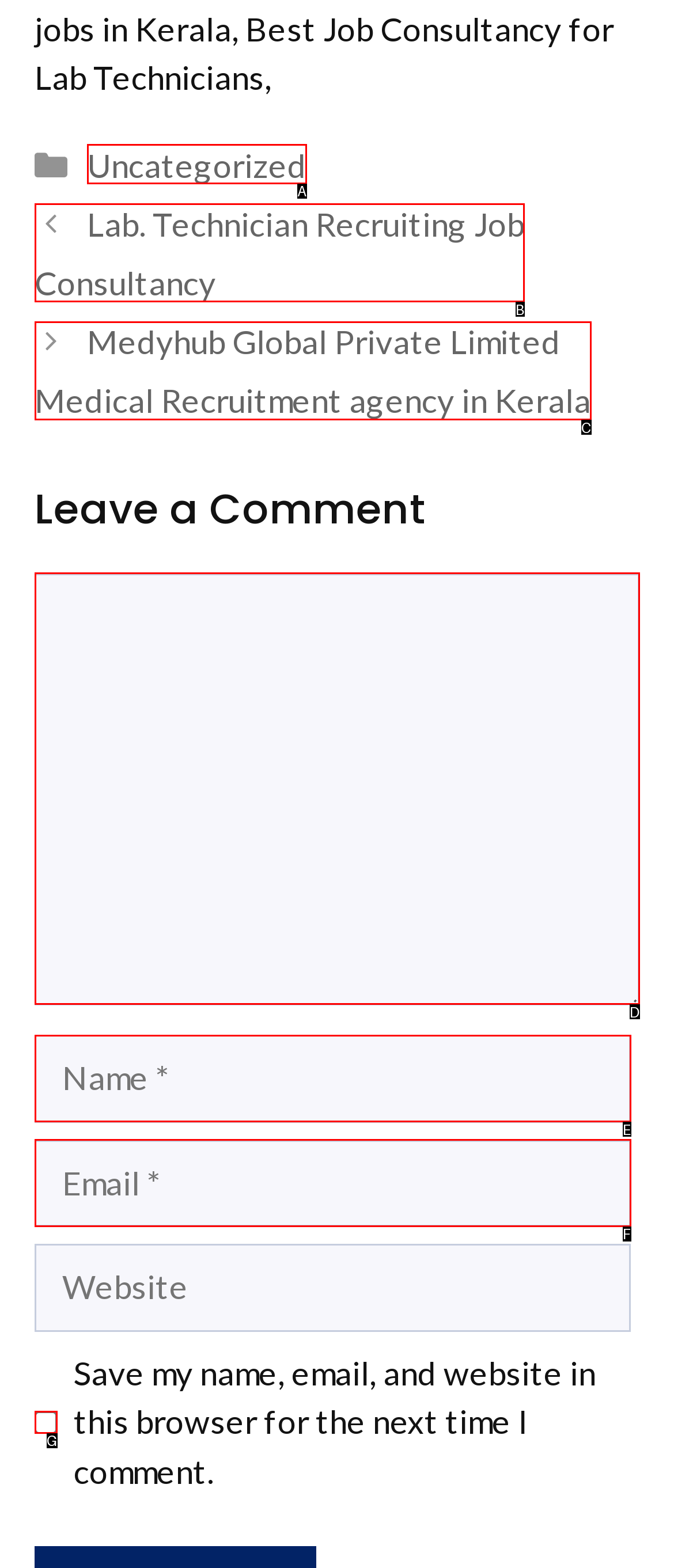Identify the letter that best matches this UI element description: Uncategorized
Answer with the letter from the given options.

A